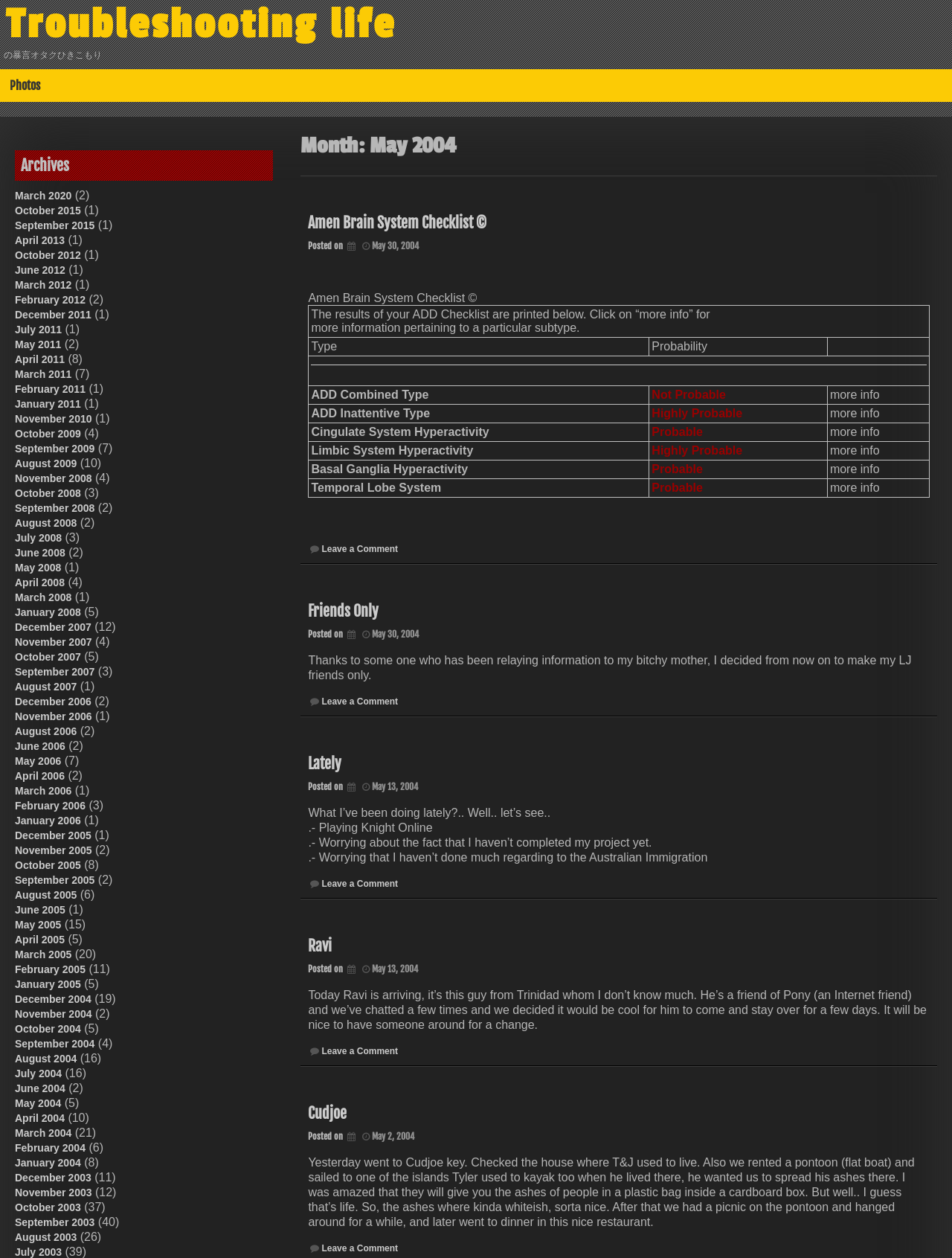Please analyze the image and give a detailed answer to the question:
What is the name of the checklist?

The answer can be found in the article section with the heading 'Amen Brain System Checklist ©'. The heading is located within a link element, and the text 'Amen Brain System Checklist ©' is repeated as a static text element below it.